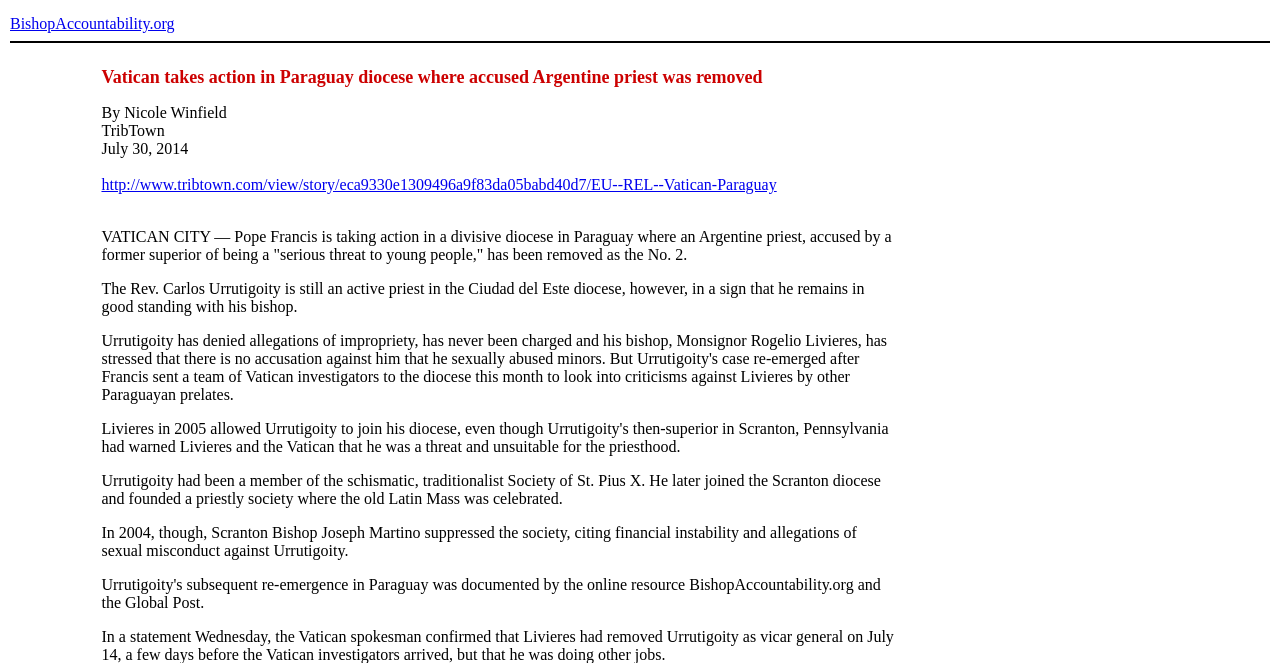Carefully examine the image and provide an in-depth answer to the question: What is the name of the city where Pope Francis is taking action?

I determined the answer by reading the first sentence of the article, which states 'VATICAN CITY — Pope Francis is taking action...'.